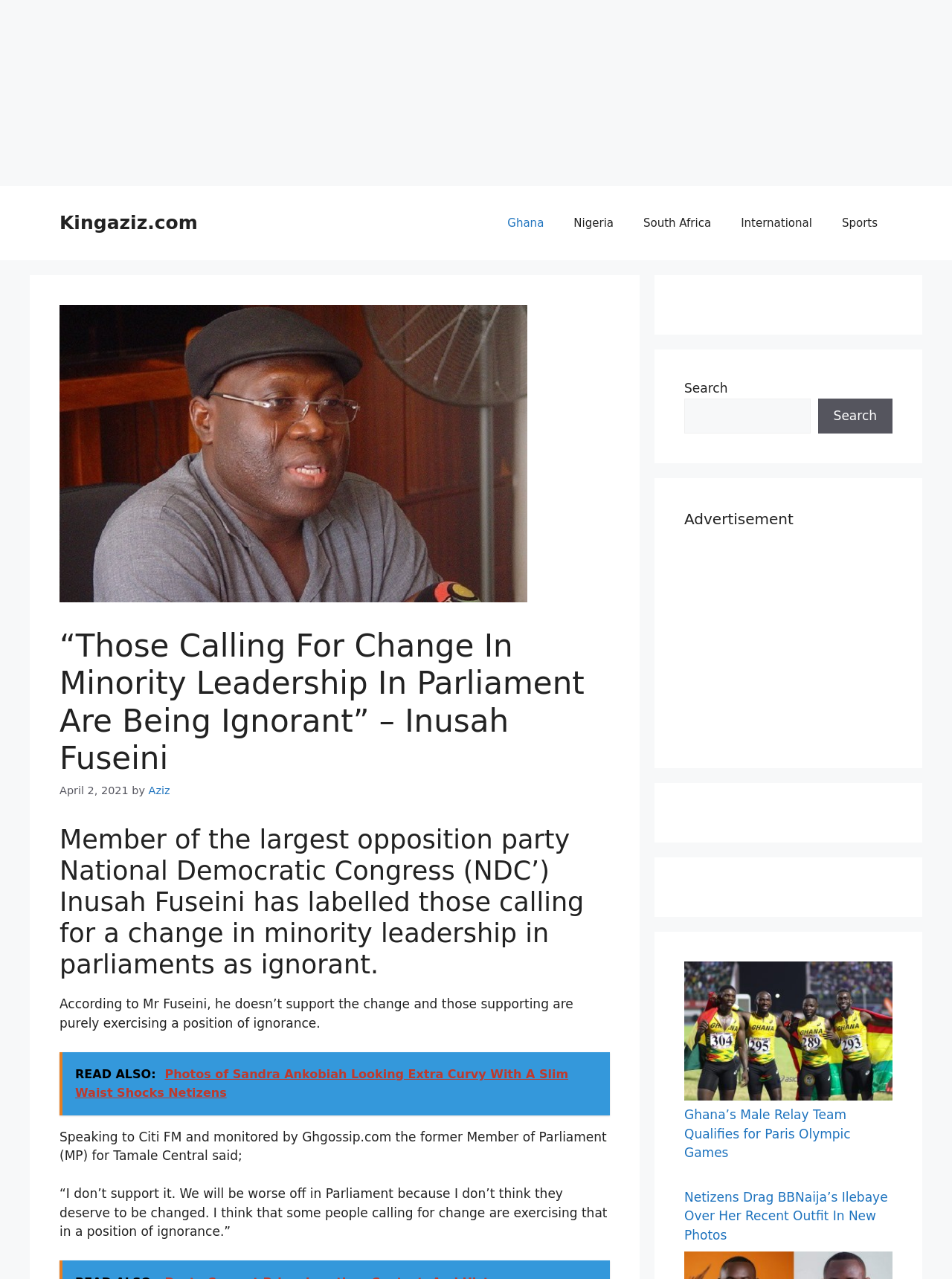Using the format (top-left x, top-left y, bottom-right x, bottom-right y), provide the bounding box coordinates for the described UI element. All values should be floating point numbers between 0 and 1: Nigeria

[0.587, 0.157, 0.66, 0.192]